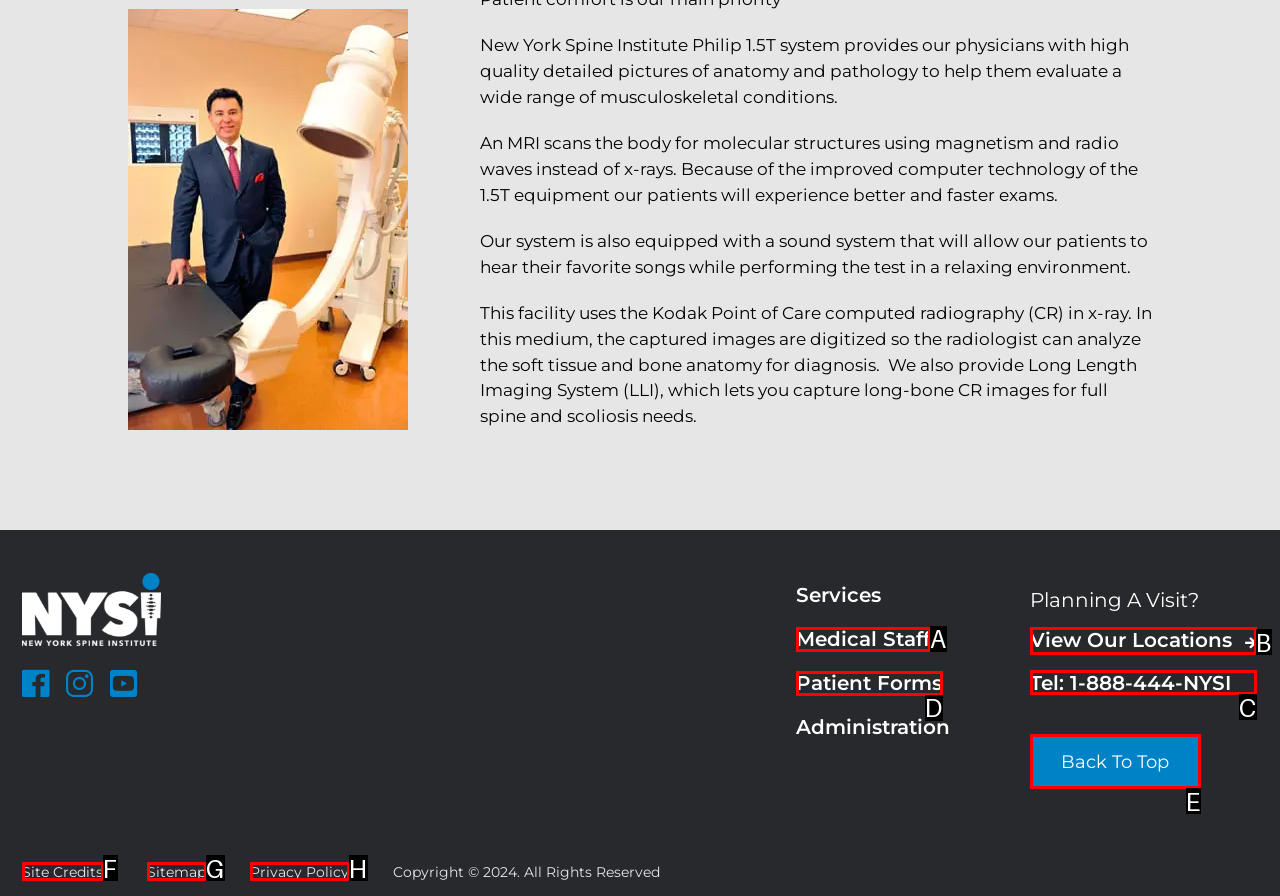Based on the element description: Back To Top, choose the HTML element that matches best. Provide the letter of your selected option.

E